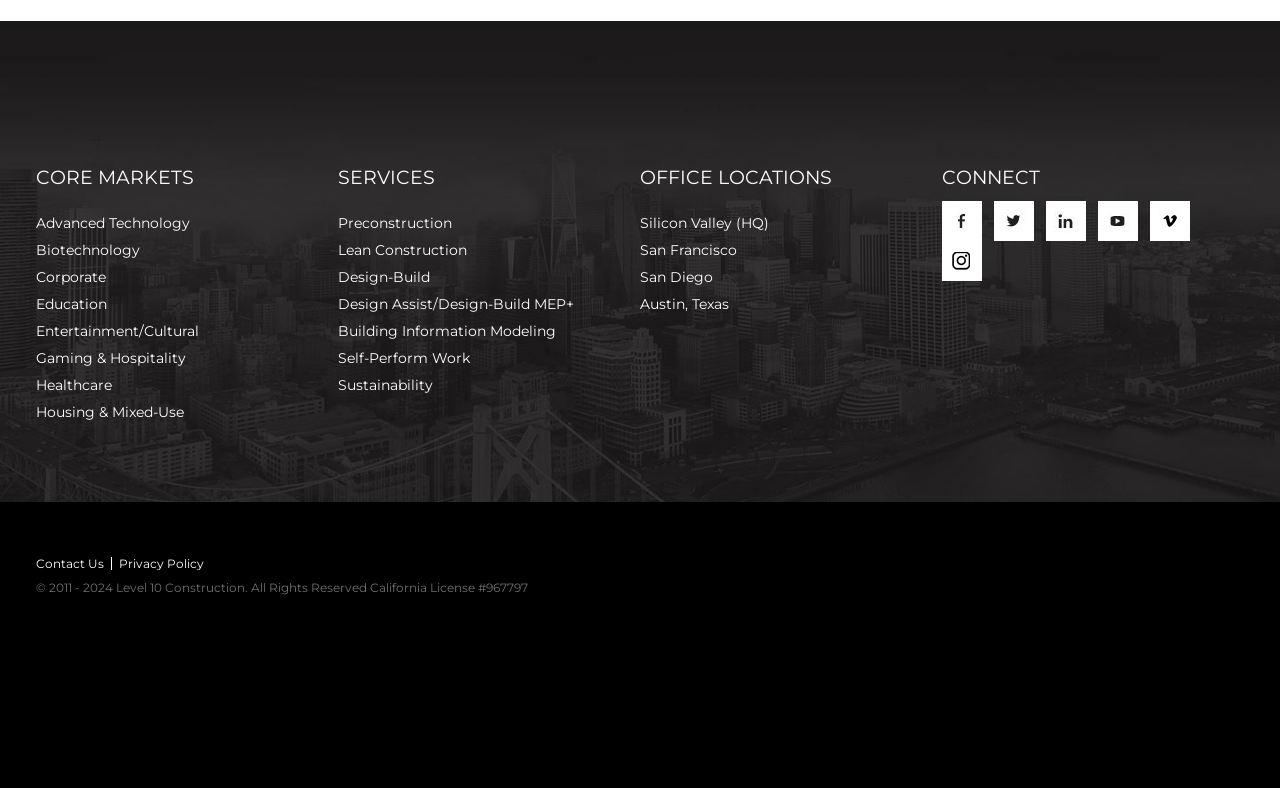Could you specify the bounding box coordinates for the clickable section to complete the following instruction: "Learn about Sustainability Services"?

[0.264, 0.477, 0.338, 0.5]